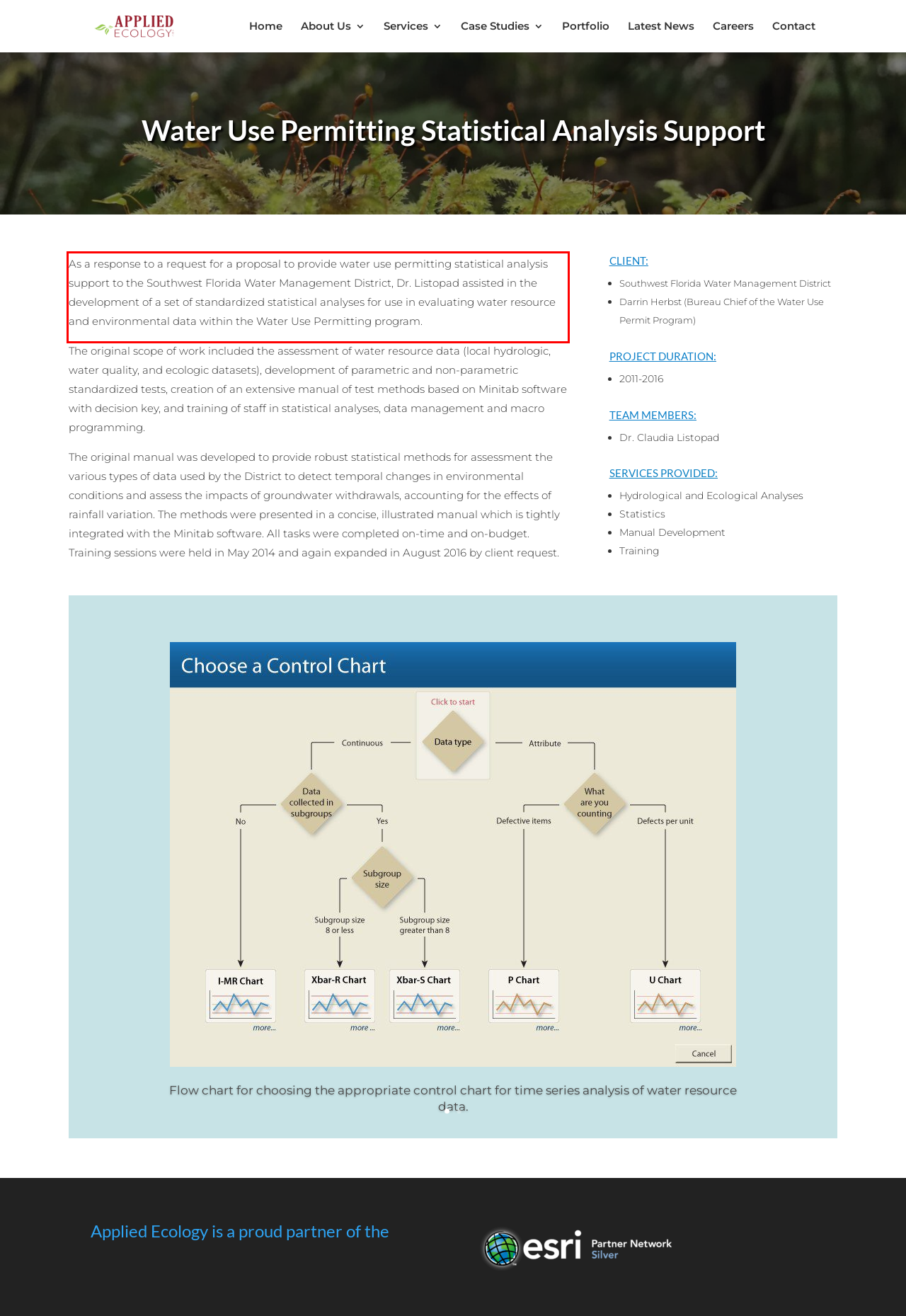Examine the screenshot of the webpage, locate the red bounding box, and generate the text contained within it.

As a response to a request for a proposal to provide water use permitting statistical analysis support to the Southwest Florida Water Management District, Dr. Listopad assisted in the development of a set of standardized statistical analyses for use in evaluating water resource and environmental data within the Water Use Permitting program.